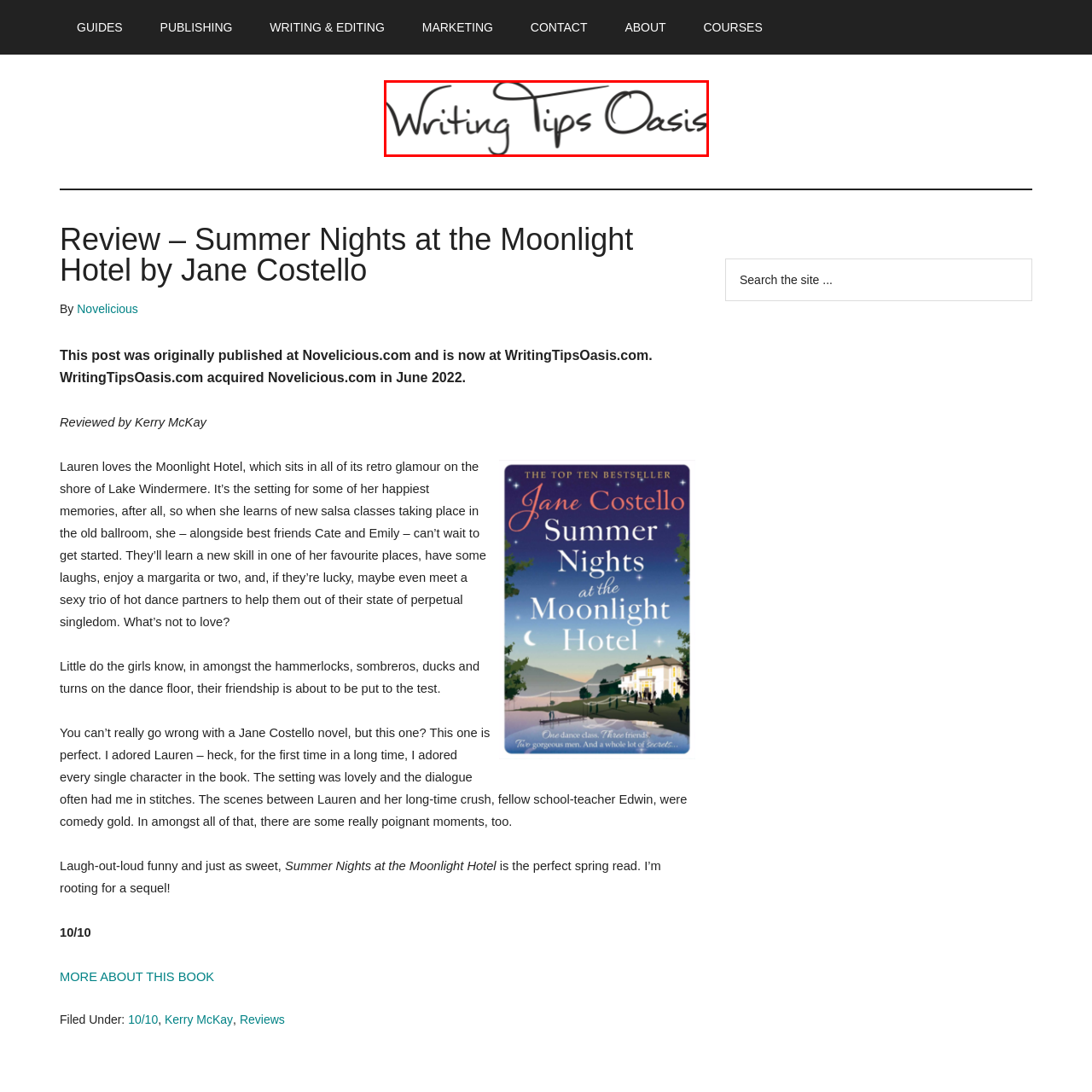Analyze the image encased in the red boundary, What is the purpose of the website?
 Respond using a single word or phrase.

Assisting writers